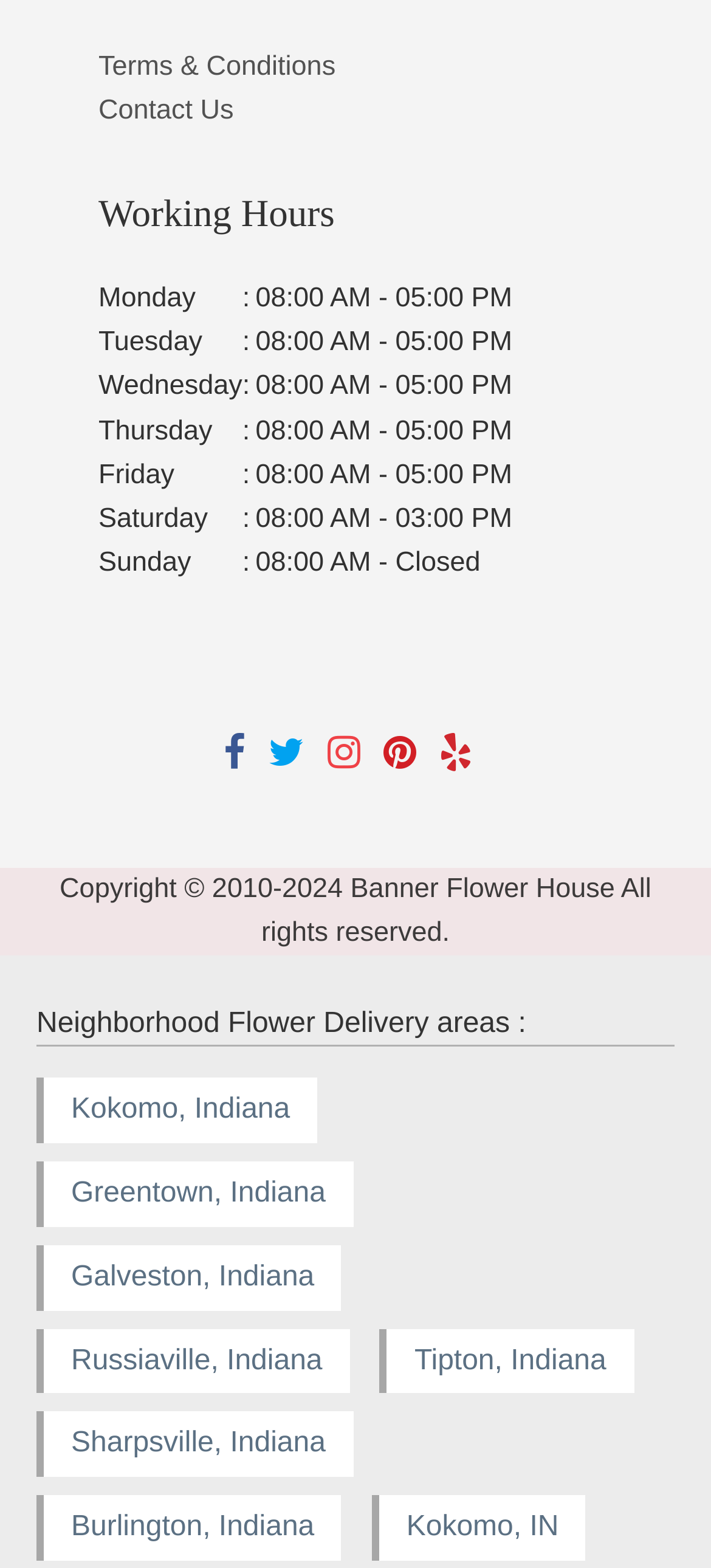Locate the bounding box coordinates of the element that should be clicked to fulfill the instruction: "Visit Kokomo, Indiana delivery area".

[0.051, 0.687, 0.446, 0.729]